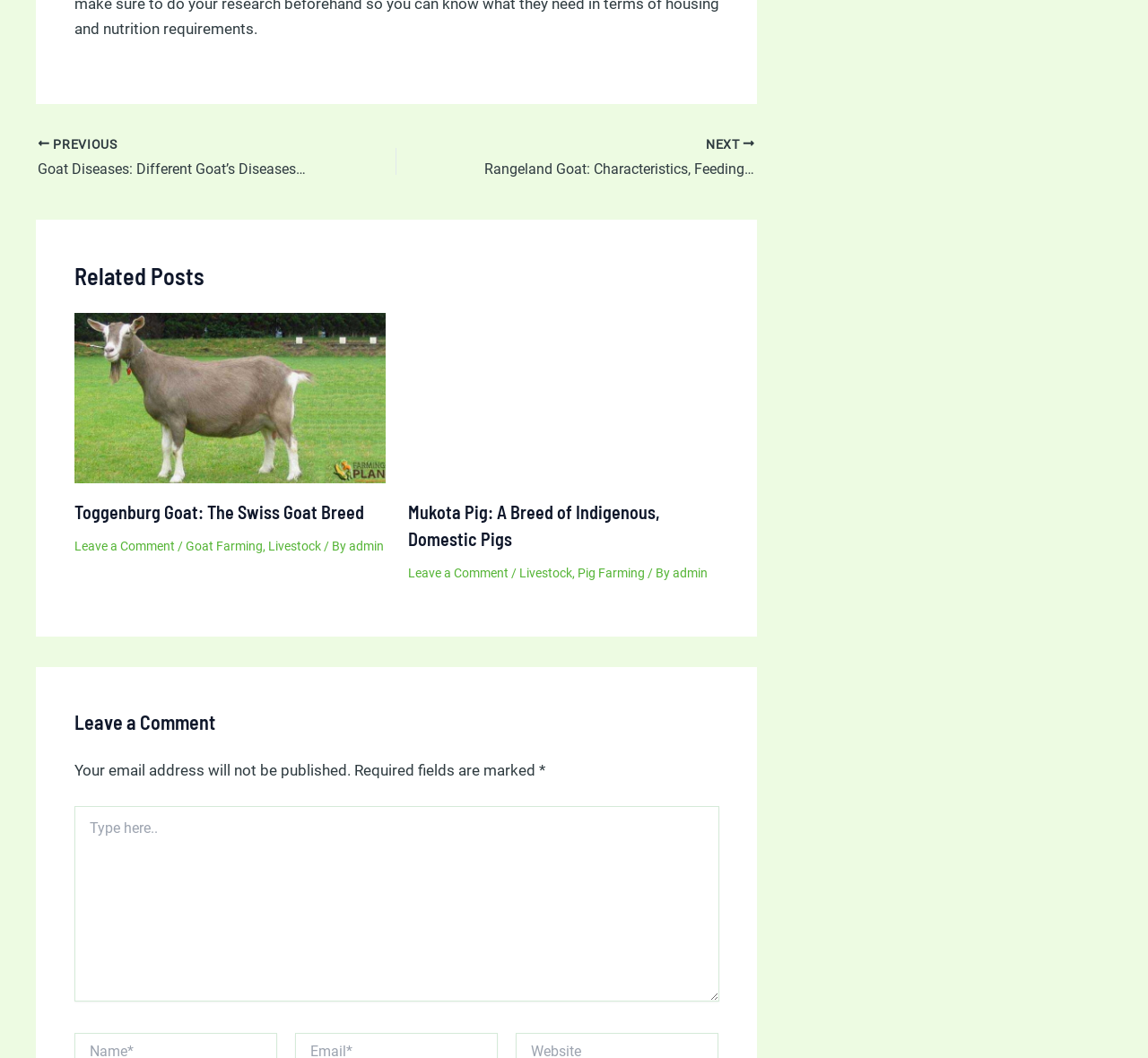What is the topic of the first related post?
Could you answer the question with a detailed and thorough explanation?

I looked at the first article under the 'Related Posts' heading and found that it is about Toggenburg Goat, a breed of goat.